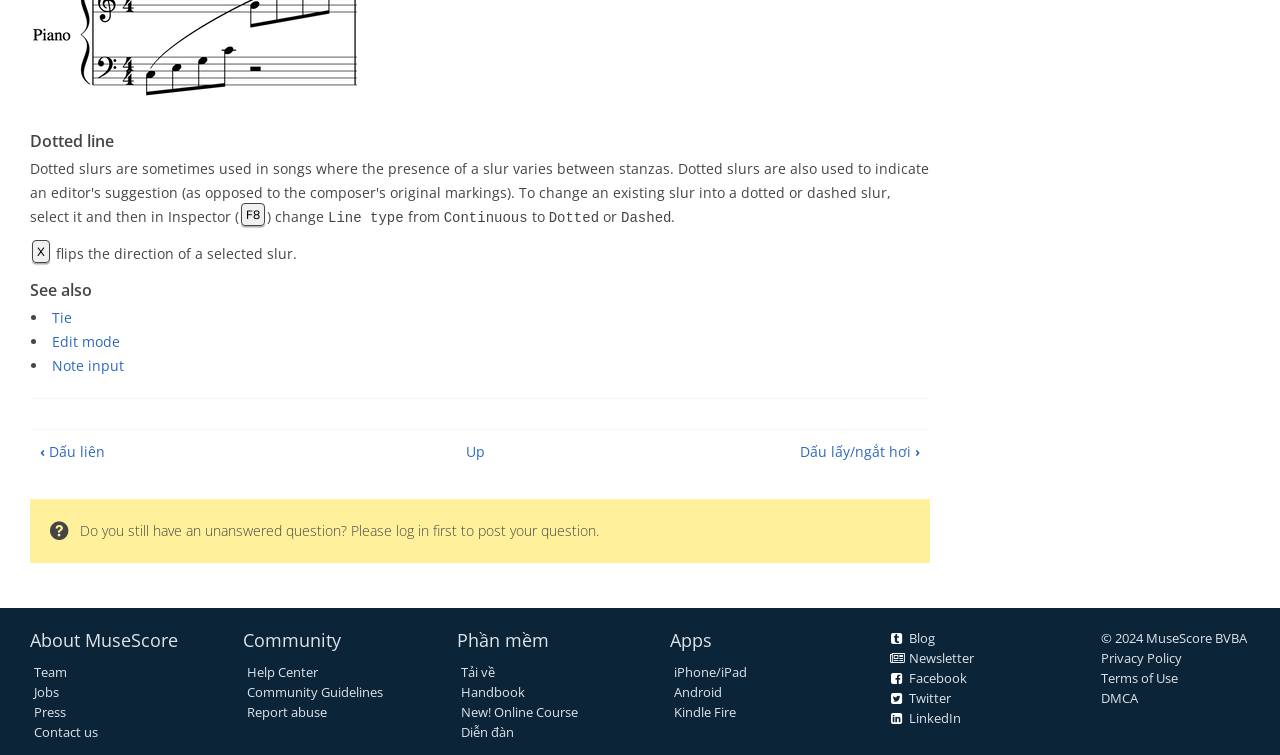What does 'X' flip?
Look at the image and answer the question with a single word or phrase.

Direction of a selected slur